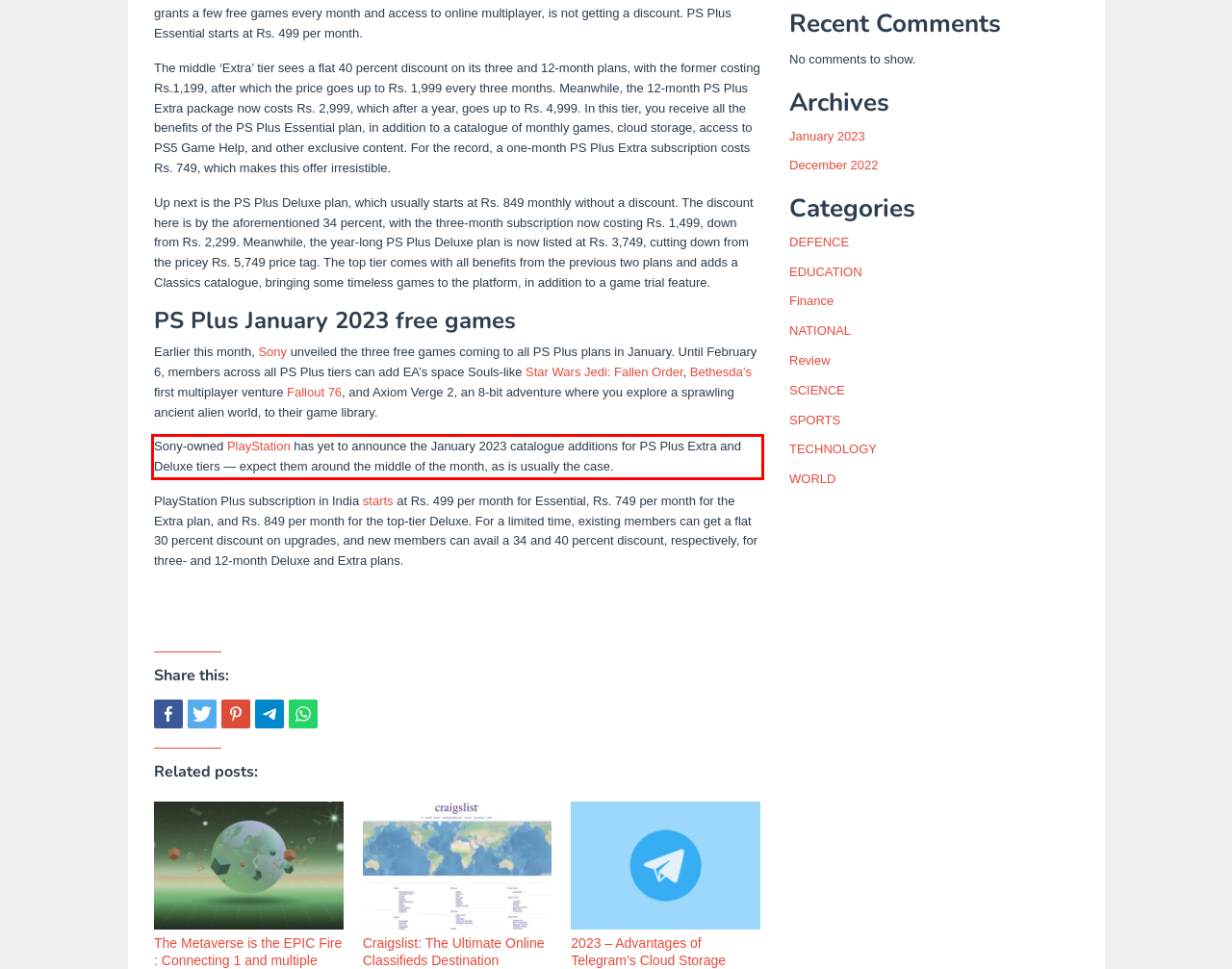Observe the screenshot of the webpage, locate the red bounding box, and extract the text content within it.

Sony-owned PlayStation has yet to announce the January 2023 catalogue additions for PS Plus Extra and Deluxe tiers — expect them around the middle of the month, as is usually the case.